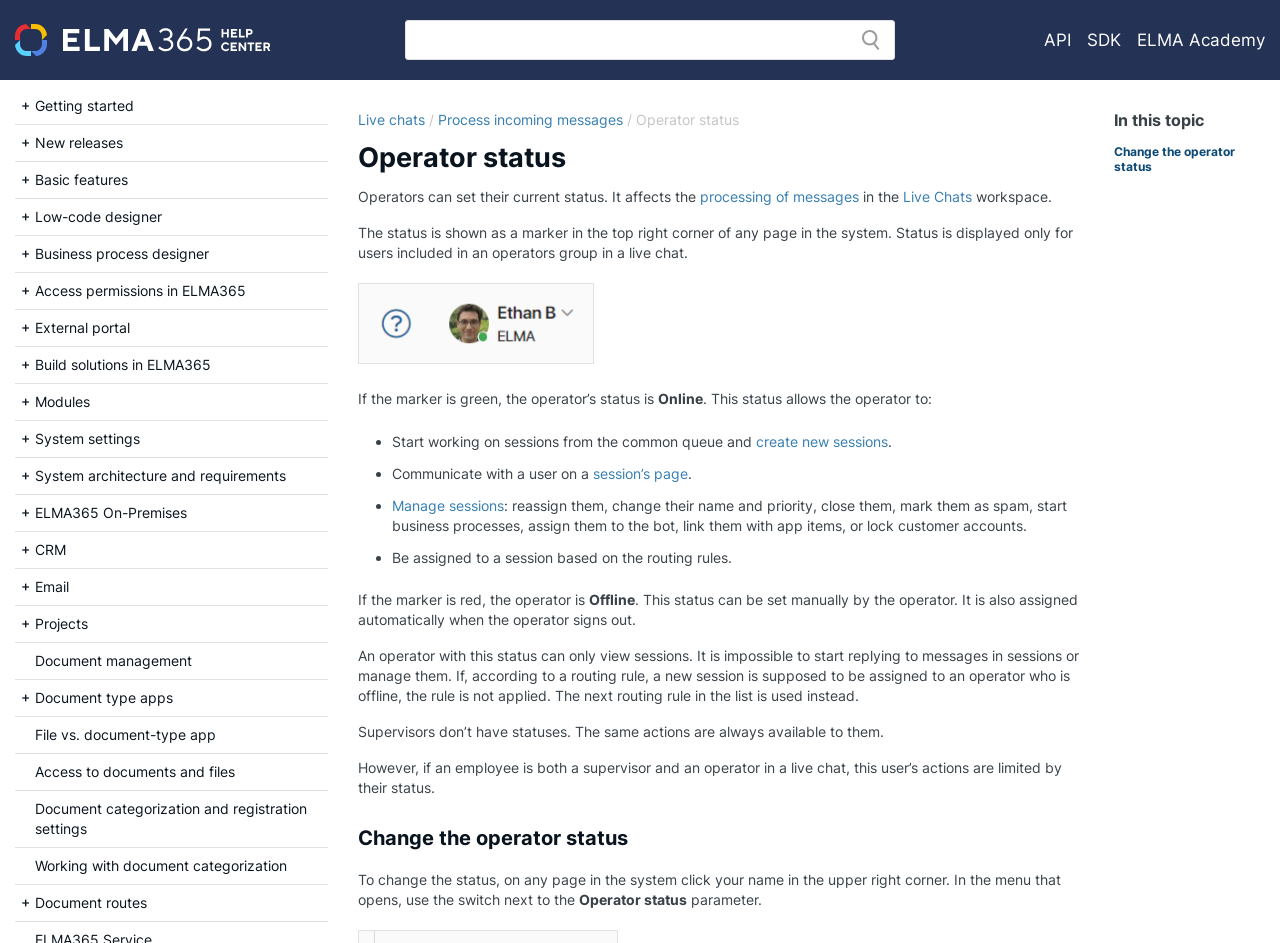Given the content of the image, can you provide a detailed answer to the question?
How do supervisors differ from operators?

According to the webpage, supervisors do not have statuses, which means they are not limited by the same rules as operators. However, if an employee is both a supervisor and an operator, their actions are limited by their operator status.